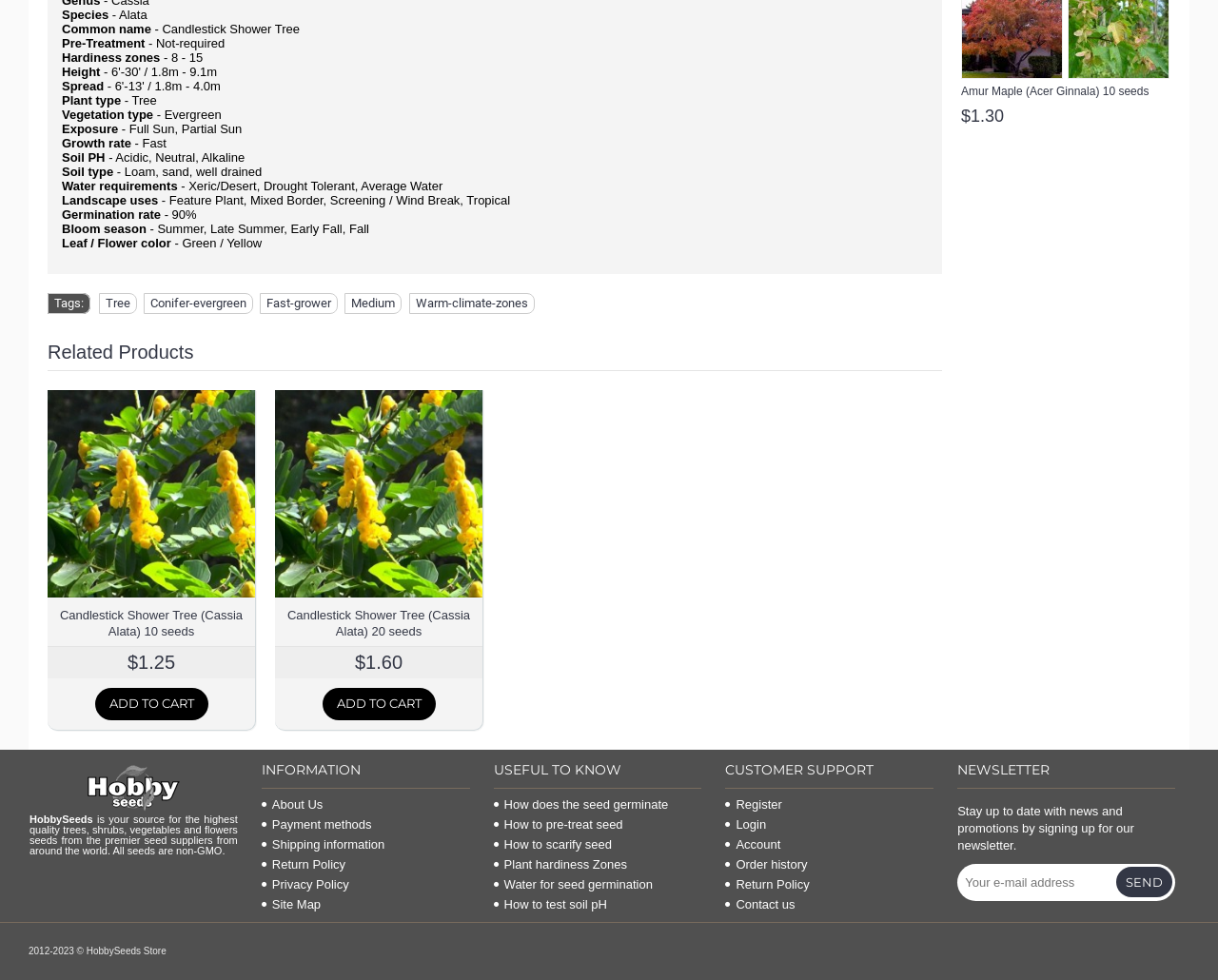Answer the following inquiry with a single word or phrase:
What is the related product to Amur Maple?

Candlestick Shower Tree